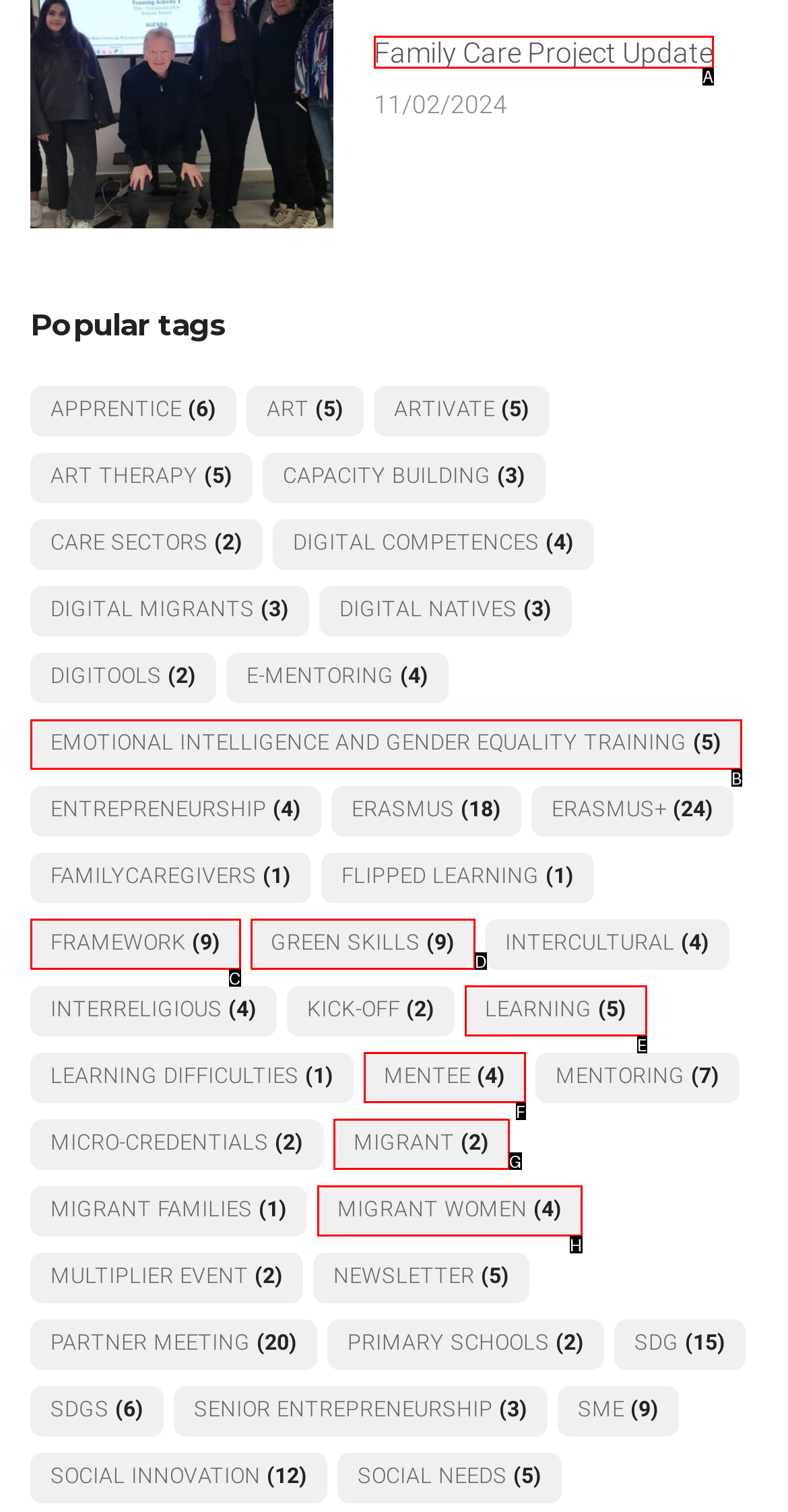Find the option that aligns with: Support Team
Provide the letter of the corresponding option.

None